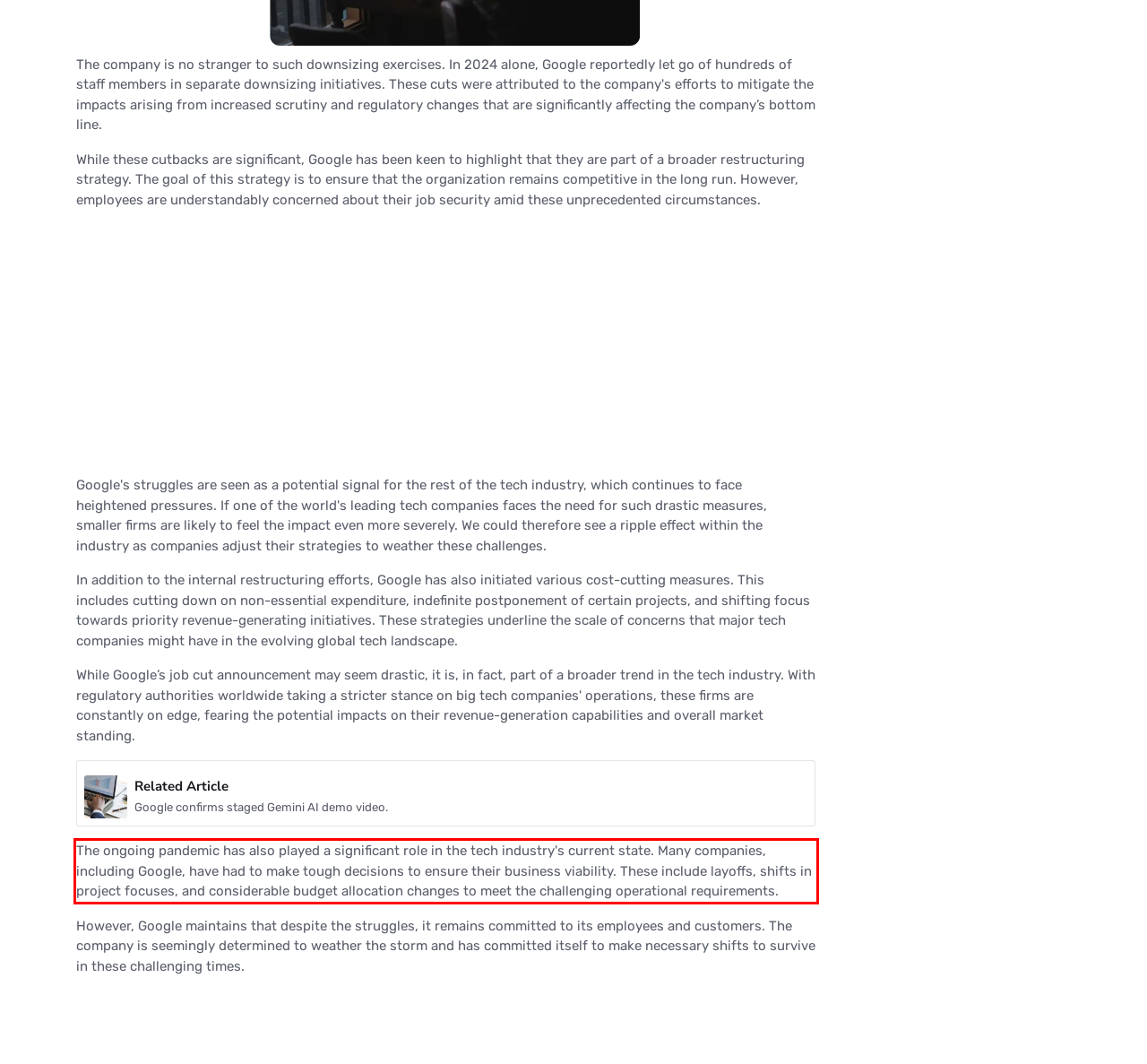Analyze the red bounding box in the provided webpage screenshot and generate the text content contained within.

The ongoing pandemic has also played a significant role in the tech industry's current state. Many companies, including Google, have had to make tough decisions to ensure their business viability. These include layoffs, shifts in project focuses, and considerable budget allocation changes to meet the challenging operational requirements.